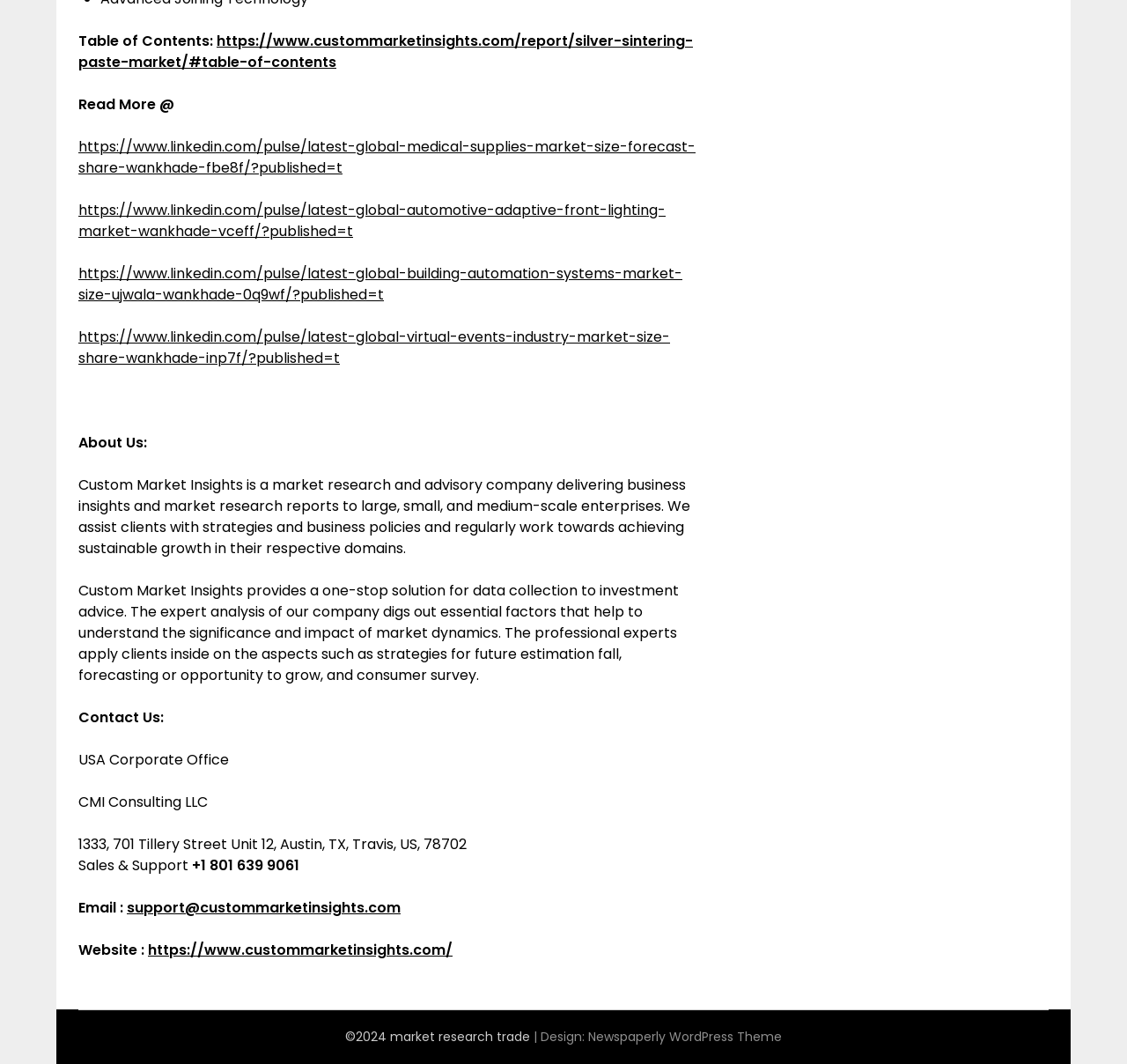Using the element description https://www.linkedin.com/pulse/latest-global-medical-supplies-market-size-forecast-share-wankhade-fbe8f/?published=t, predict the bounding box coordinates for the UI element. Provide the coordinates in (top-left x, top-left y, bottom-right x, bottom-right y) format with values ranging from 0 to 1.

[0.07, 0.129, 0.617, 0.167]